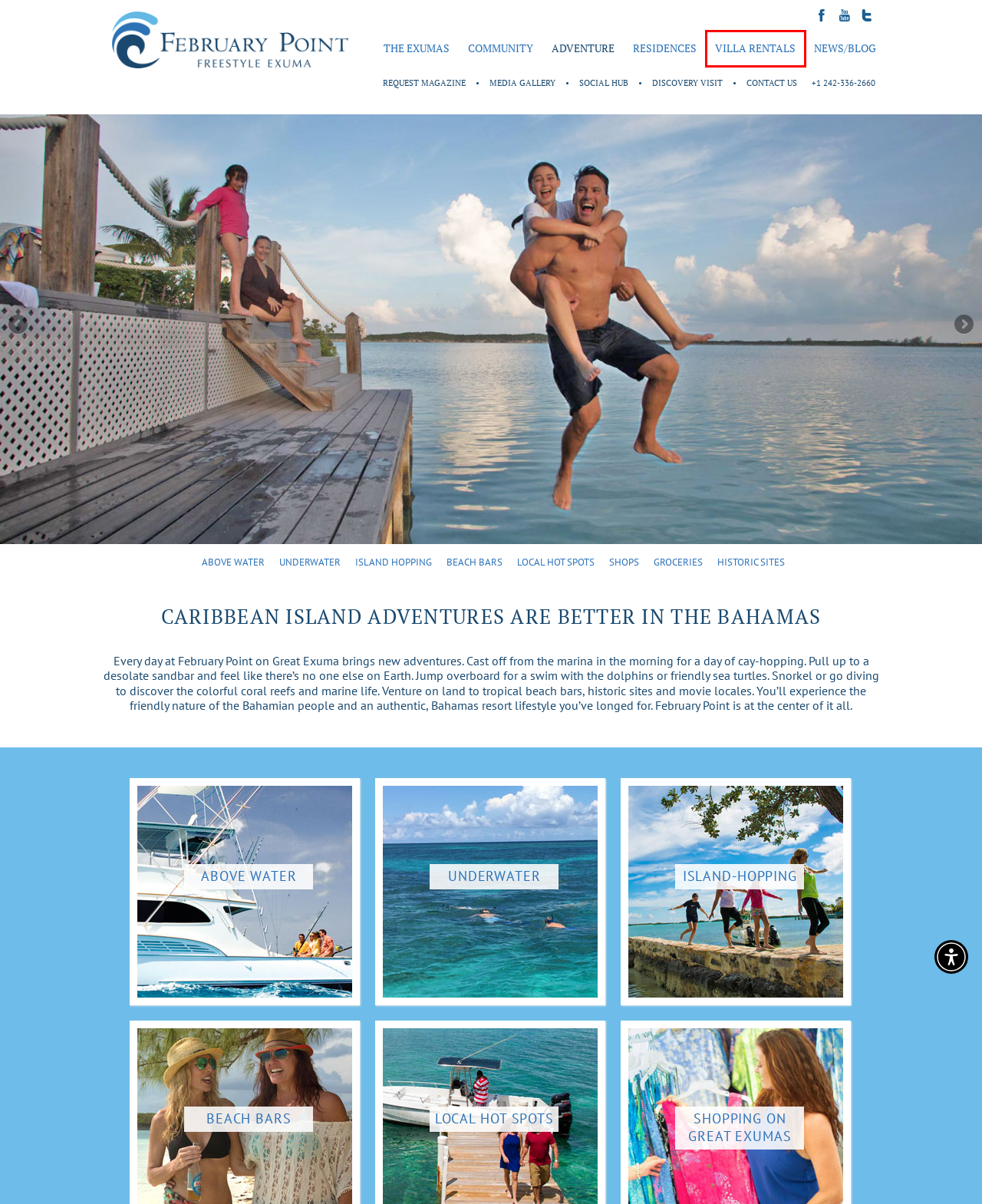You have a screenshot of a webpage with a red bounding box around an element. Choose the best matching webpage description that would appear after clicking the highlighted element. Here are the candidates:
A. Residences
B. Photo Gallery
C. Vacation Rentals
D. News
E. Community
F. Contact Us
G. Exploring Stocking Island – It’s All About the White… and the Blue
H. The Exumas

C